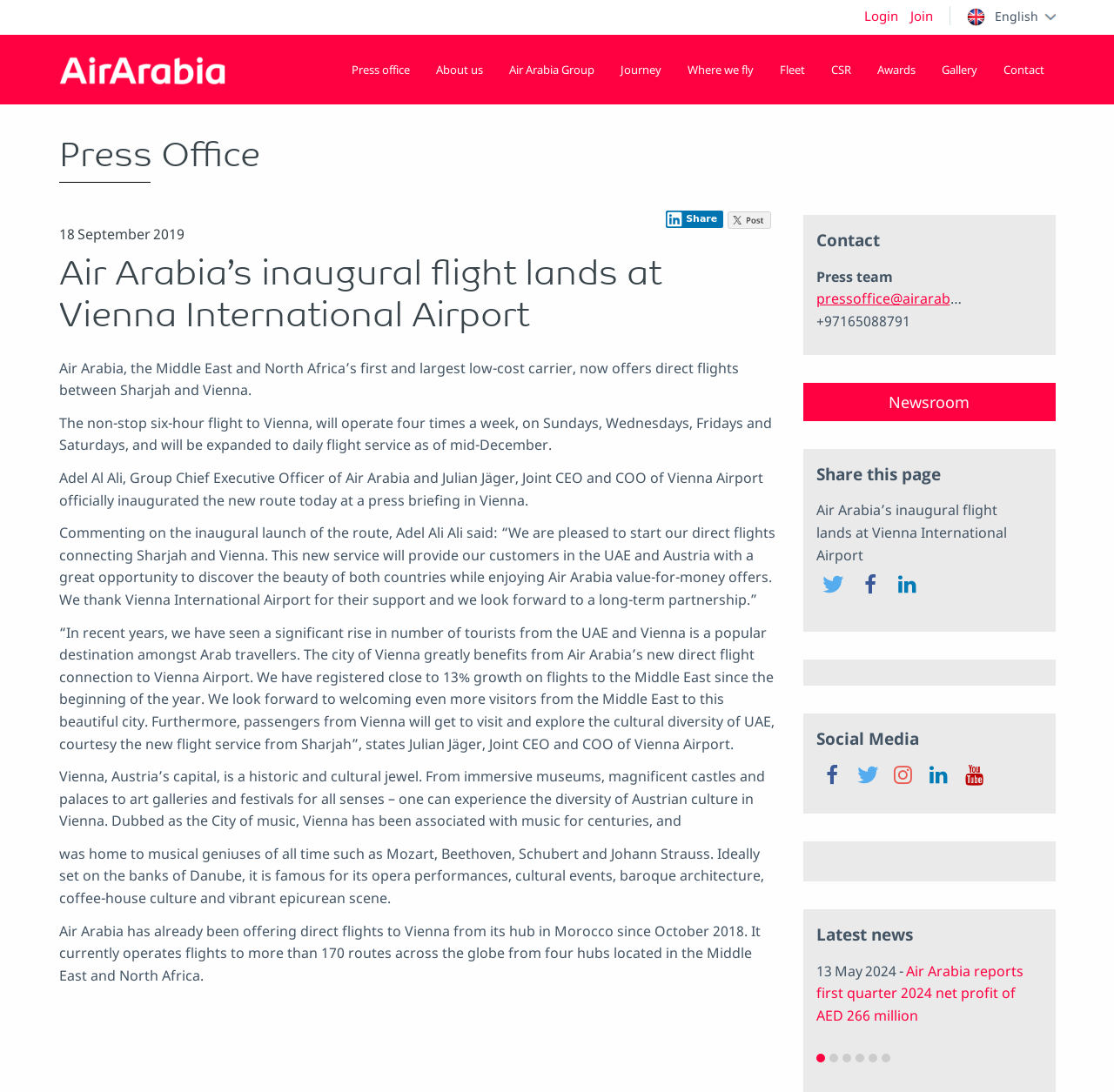Provide the bounding box coordinates of the UI element that matches the description: "Press office".

[0.305, 0.032, 0.378, 0.096]